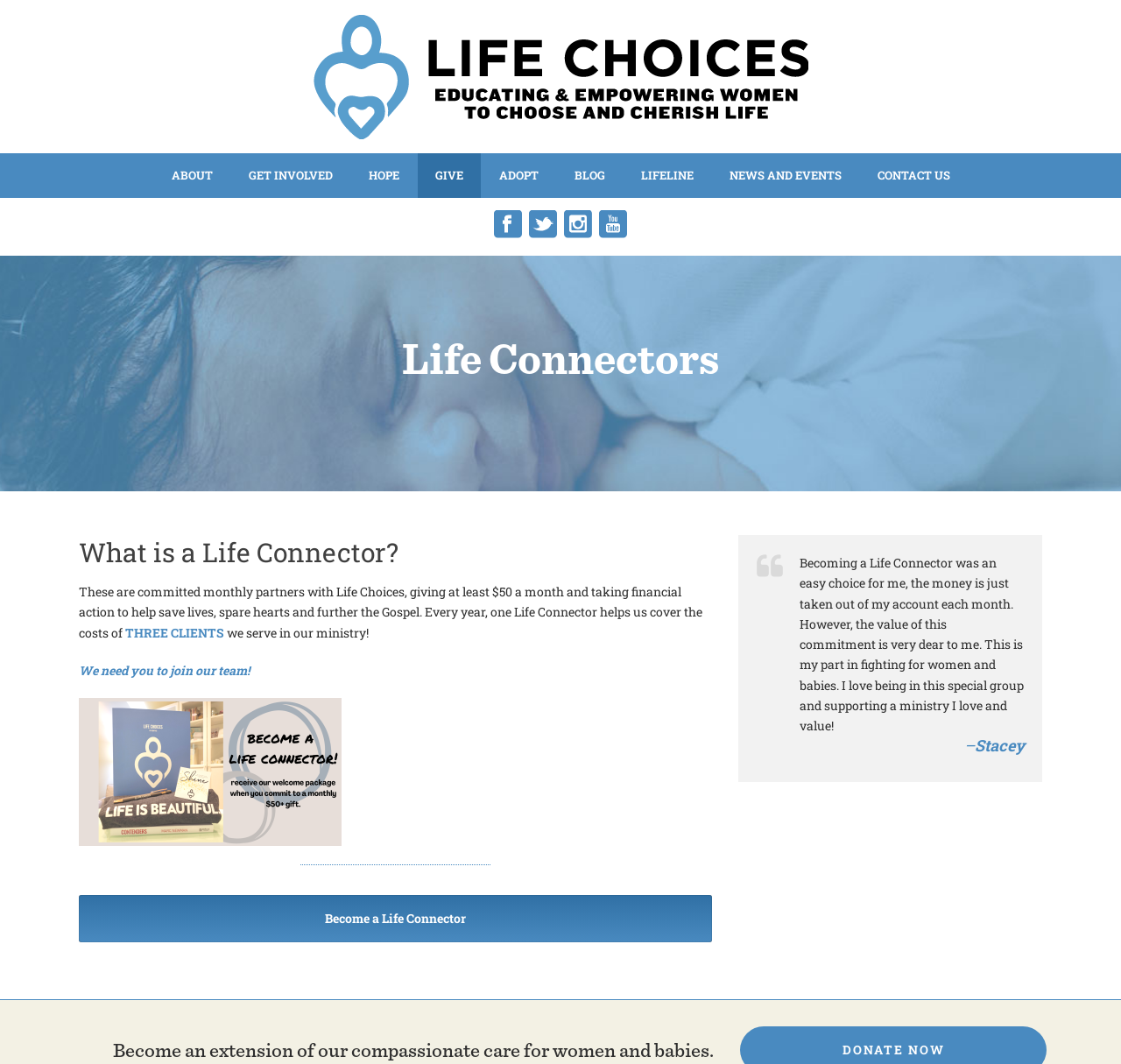Create a detailed description of the webpage's content and layout.

The webpage is about Life Connectors, a program under Life Choices Memphis, which empowers women to choose and cherish life. At the top, there is a prominent link with an image that reads "Empowering Women to Choose and Cherish Life". Below this, there is a navigation menu with links to various sections, including "ABOUT", "GET INVOLVED", "HOPE", "GIVE", "ADOPT", "BLOG", "LIFELINE", "NEWS AND EVENTS", and "CONTACT US".

On the left side, there are four social media links, each represented by an image. Below these links, there is a heading that asks "What is a Life Connector?" followed by a description of the program, which explains that Life Connectors are committed monthly partners who give at least $50 a month to help save lives, spare hearts, and further the Gospel. The description also mentions that every year, one Life Connector helps cover the costs of serving three clients in their ministry.

Further down, there is a call to action, encouraging visitors to join the team, followed by a link to become a Life Connector. There is also a testimonial from Stacey, a Life Connector, who shares her experience and the value of her commitment to the program. The testimonial is accompanied by an image of Stacey.

At the bottom of the page, there is a final message, encouraging visitors to become an extension of their compassionate care for women and babies.